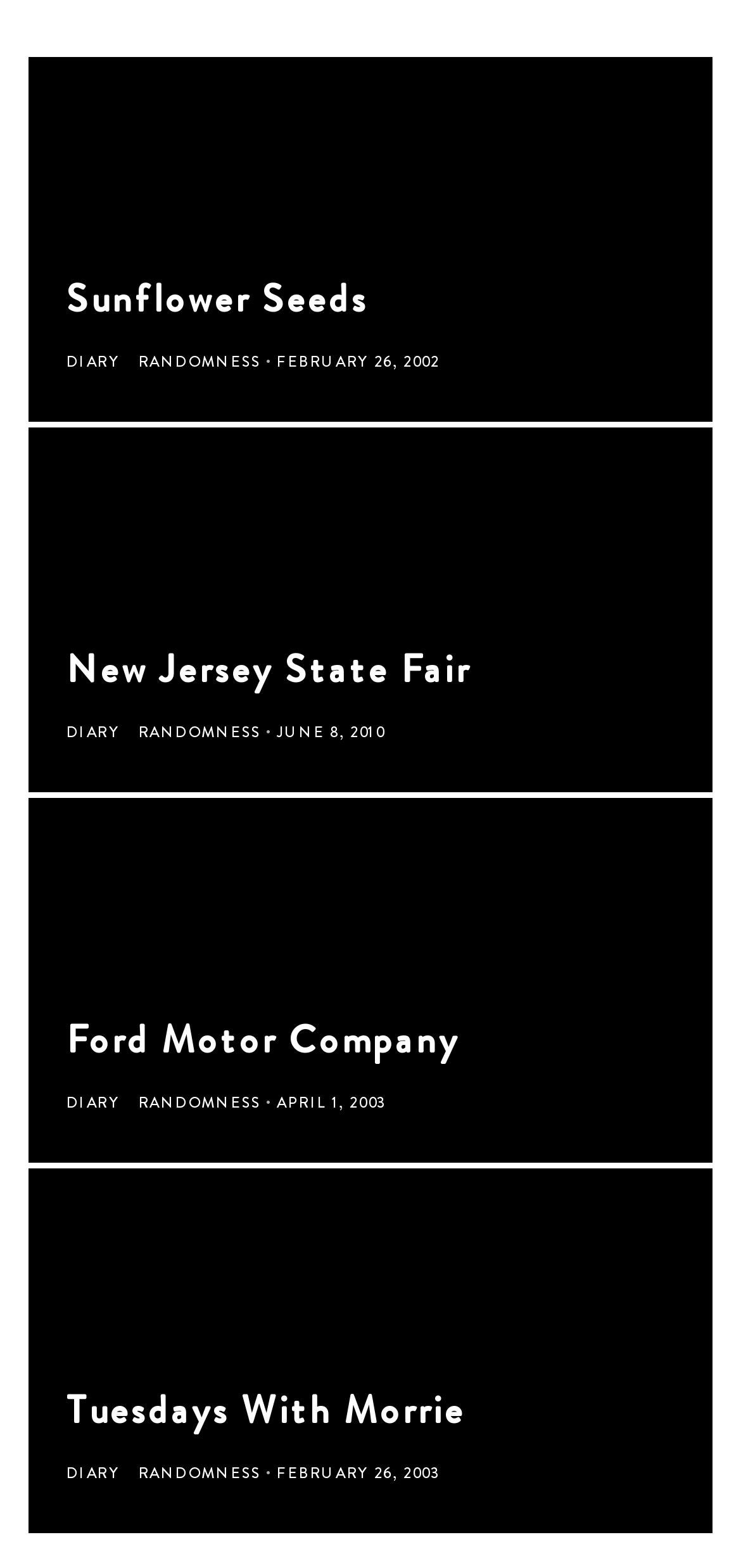Identify the bounding box for the element characterized by the following description: "alt="Sunflower Seeds"".

[0.038, 0.036, 0.962, 0.269]